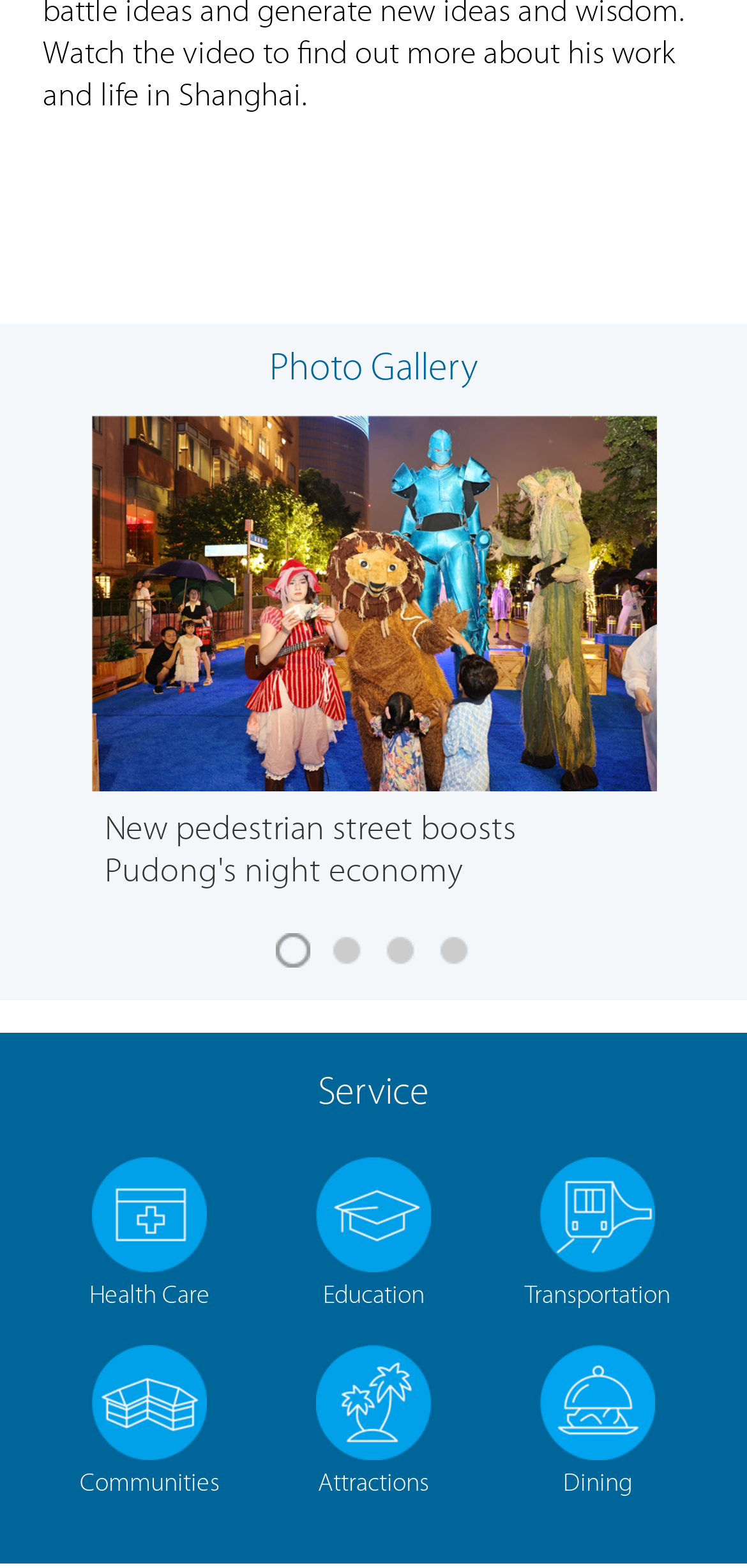Please provide a detailed answer to the question below by examining the image:
What is the title of the photo gallery?

The title of the photo gallery can be found at the top of the webpage, which is a heading element with the text 'Photo Gallery'.